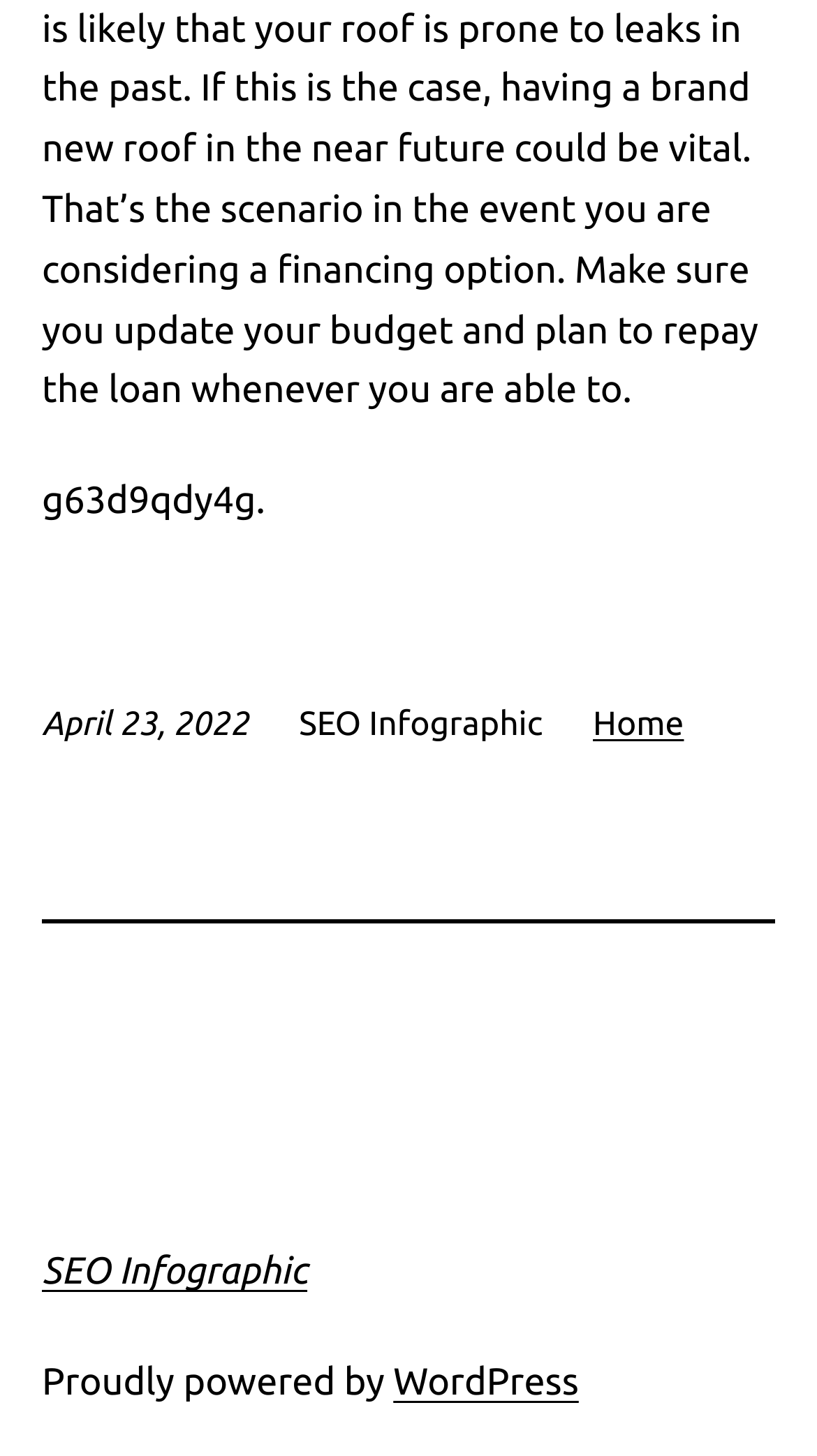Based on what you see in the screenshot, provide a thorough answer to this question: How many links are there in the top section?

I counted the links in the top section of the webpage and found two links, one labeled 'Home' and the other labeled 'SEO Infographic'. These links are located near the top of the webpage, with bounding boxes of [0.726, 0.485, 0.837, 0.51] and [0.051, 0.859, 0.376, 0.888] respectively.